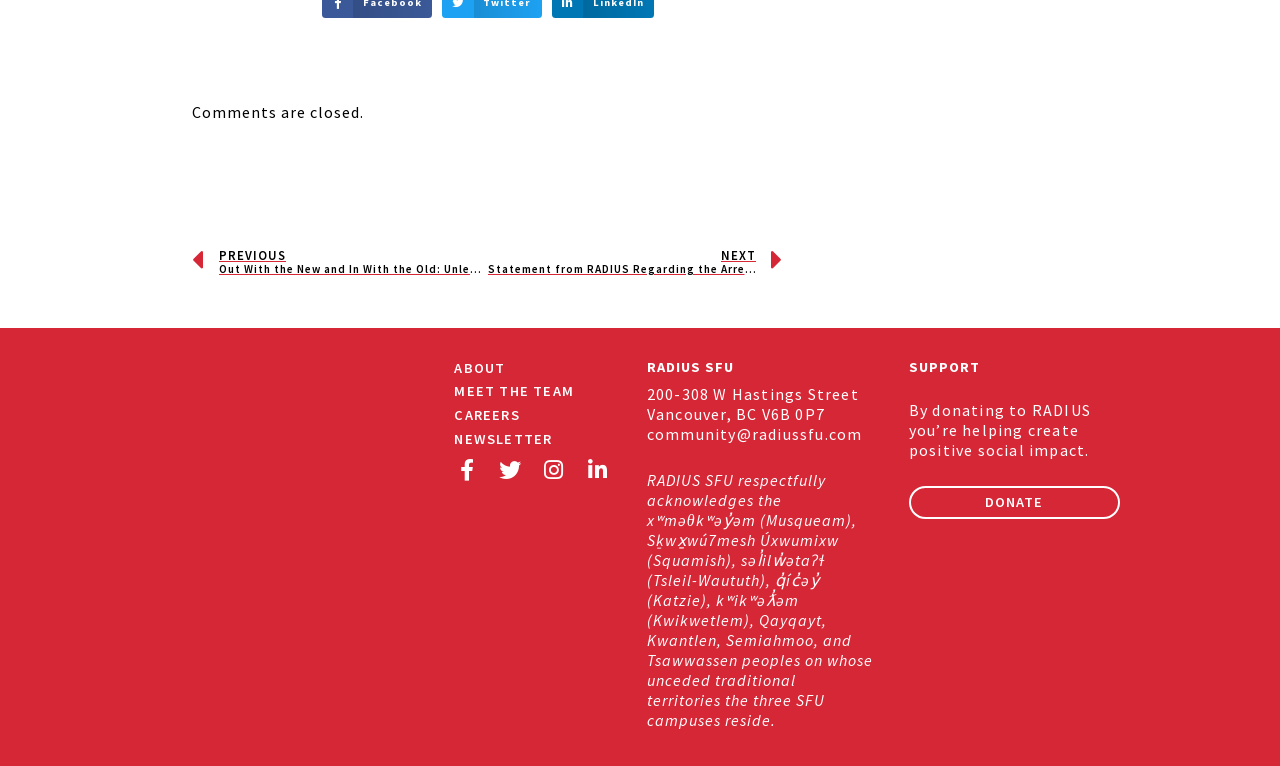Please analyze the image and give a detailed answer to the question:
What is the acknowledgement statement about?

I found the acknowledgement statement by looking at the static text element that contains the statement, which is located at the bottom of the page. The statement acknowledges the unceded traditional territories of several indigenous peoples.